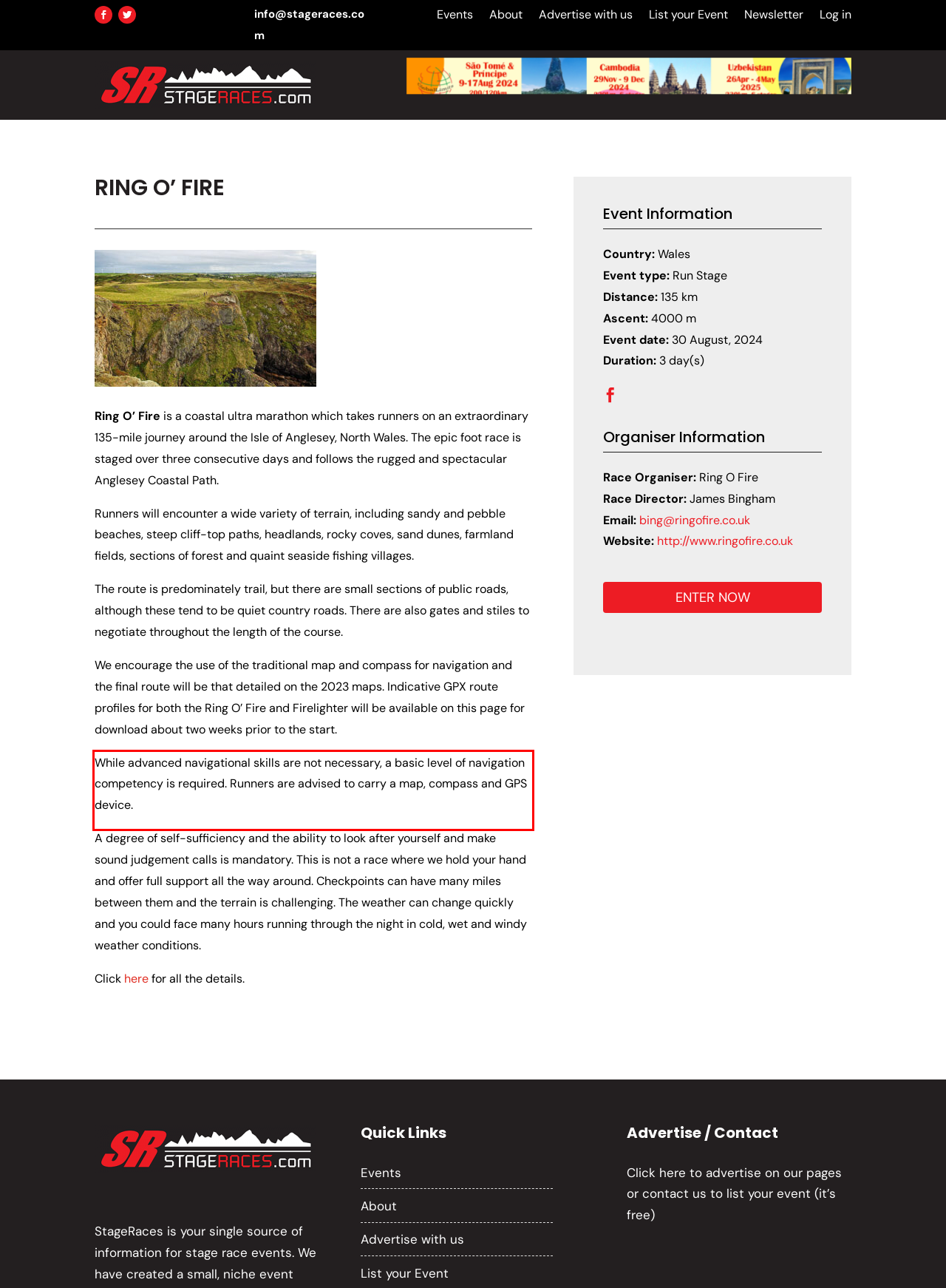Using the provided screenshot of a webpage, recognize the text inside the red rectangle bounding box by performing OCR.

While advanced navigational skills are not necessary, a basic level of navigation competency is required. Runners are advised to carry a map, compass and GPS device.